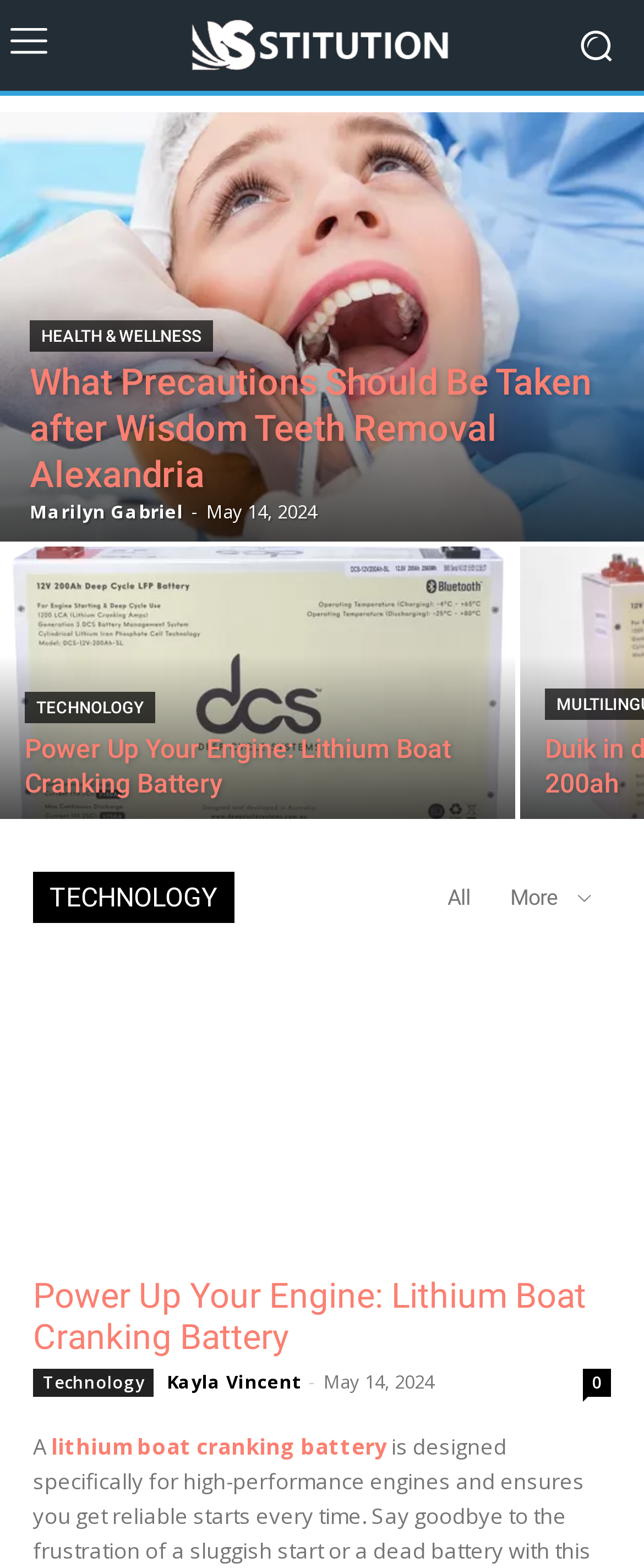Find the bounding box coordinates of the element you need to click on to perform this action: 'Click the logo'. The coordinates should be represented by four float values between 0 and 1, in the format [left, top, right, bottom].

[0.231, 0.013, 0.769, 0.045]